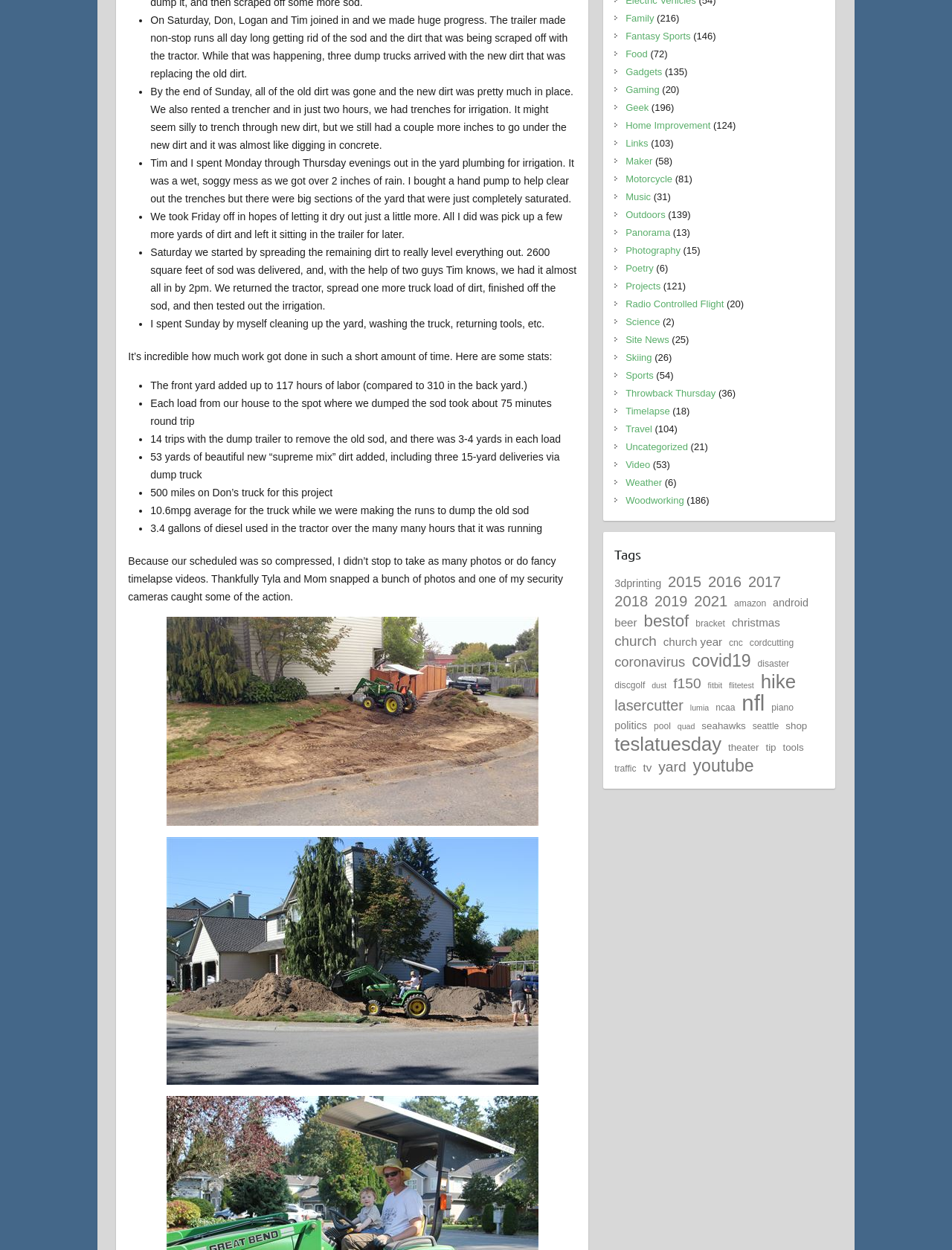Extract the bounding box coordinates for the described element: "Radio Controlled Flight". The coordinates should be represented as four float numbers between 0 and 1: [left, top, right, bottom].

[0.657, 0.239, 0.76, 0.248]